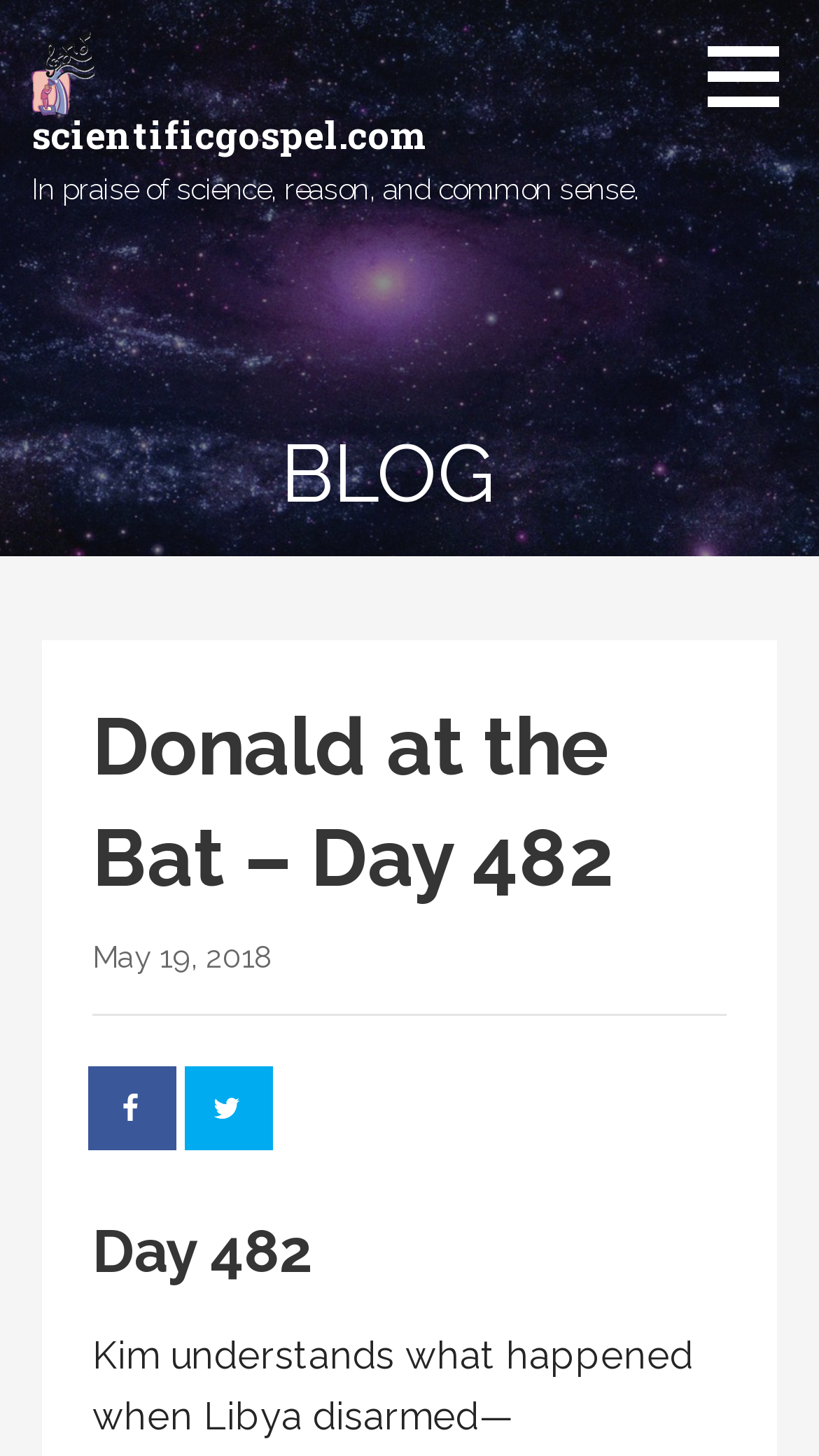Give a detailed account of the webpage, highlighting key information.

The webpage is a blog post titled "Donald at the Bat - Day 482" on the website scientificgospel.com. At the top left corner, there is a link to the website's homepage, accompanied by a small image of the website's logo. Next to it, there is a heading that reads "scientificgospel.com". Below this, there is a static text that says "In praise of science, reason, and common sense."

On the left side of the page, there is a section with a heading that says "BLOG". Within this section, there is a subheading that reads "Donald at the Bat – Day 482", followed by the date "May 19, 2018". Below the date, there are two links to share the post on Facebook and Twitter, each accompanied by a small icon.

The main content of the blog post starts with a heading that says "Day 482", followed by a paragraph of text that begins with "Kim understands what happened when Libya disarmed—". The text appears to be discussing Kim's concerns about denuclearization, referencing the example of Libya's disarmament and the subsequent overthrow and killing of Qaddafi.